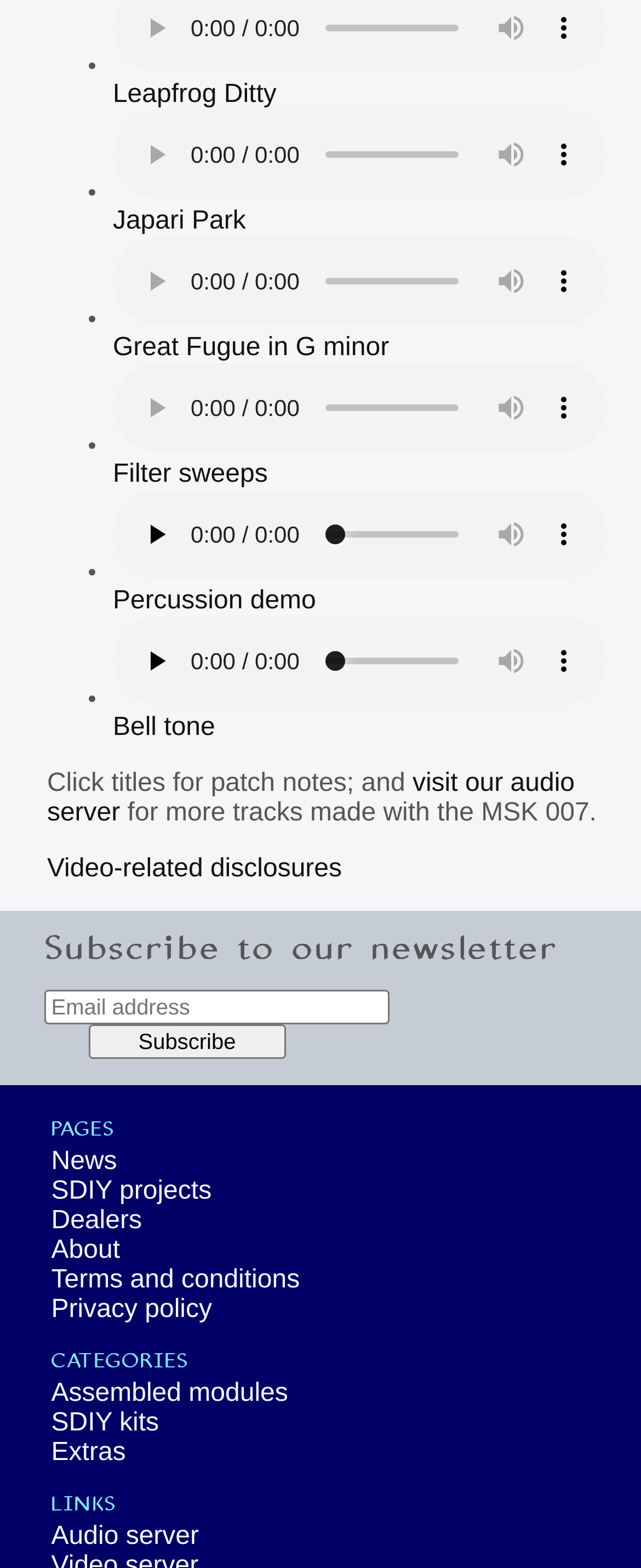What is the purpose of the 'Subscribe to our newsletter' section? Based on the screenshot, please respond with a single word or phrase.

To subscribe to newsletter